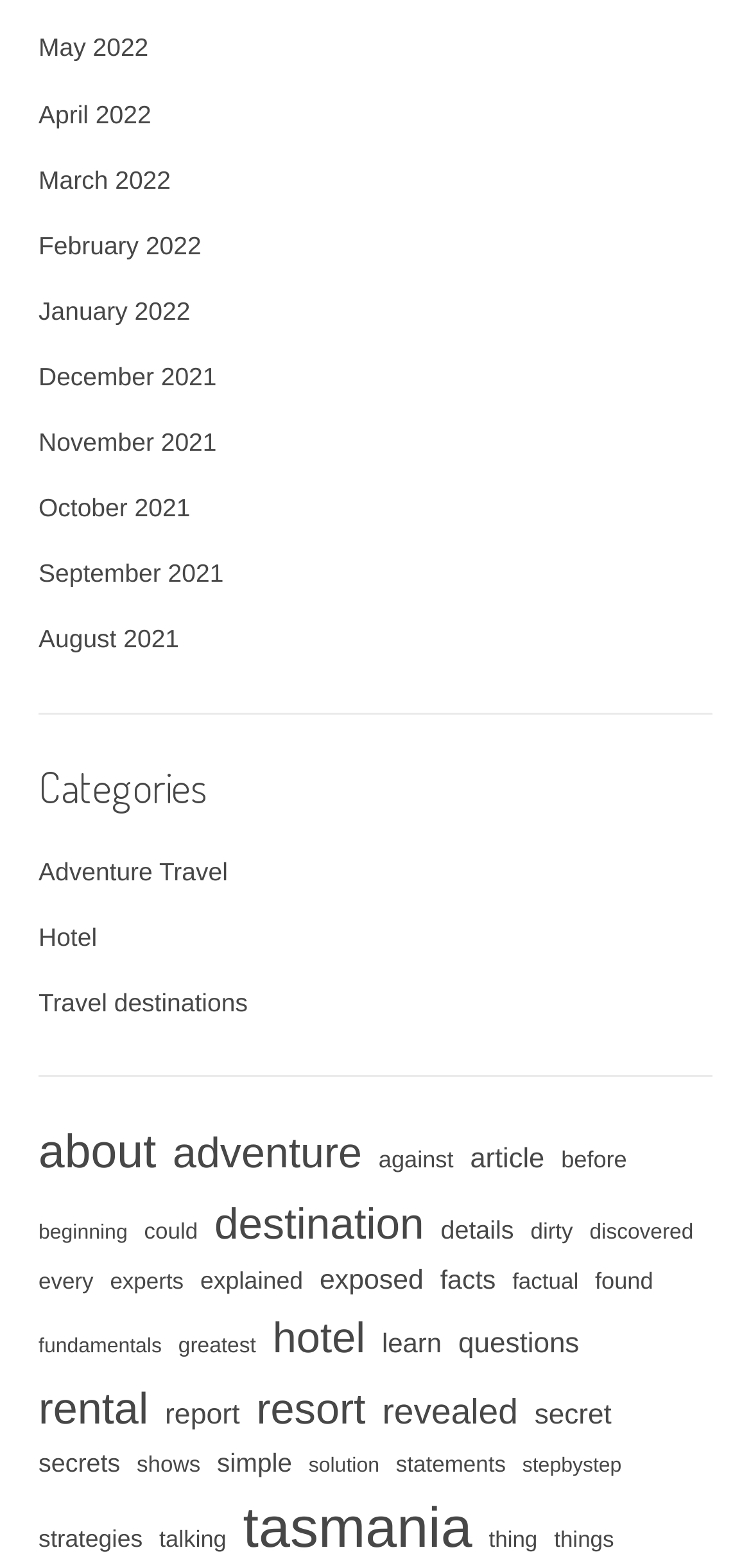Please respond in a single word or phrase: 
What is the category of travel destinations?

Travel destinations